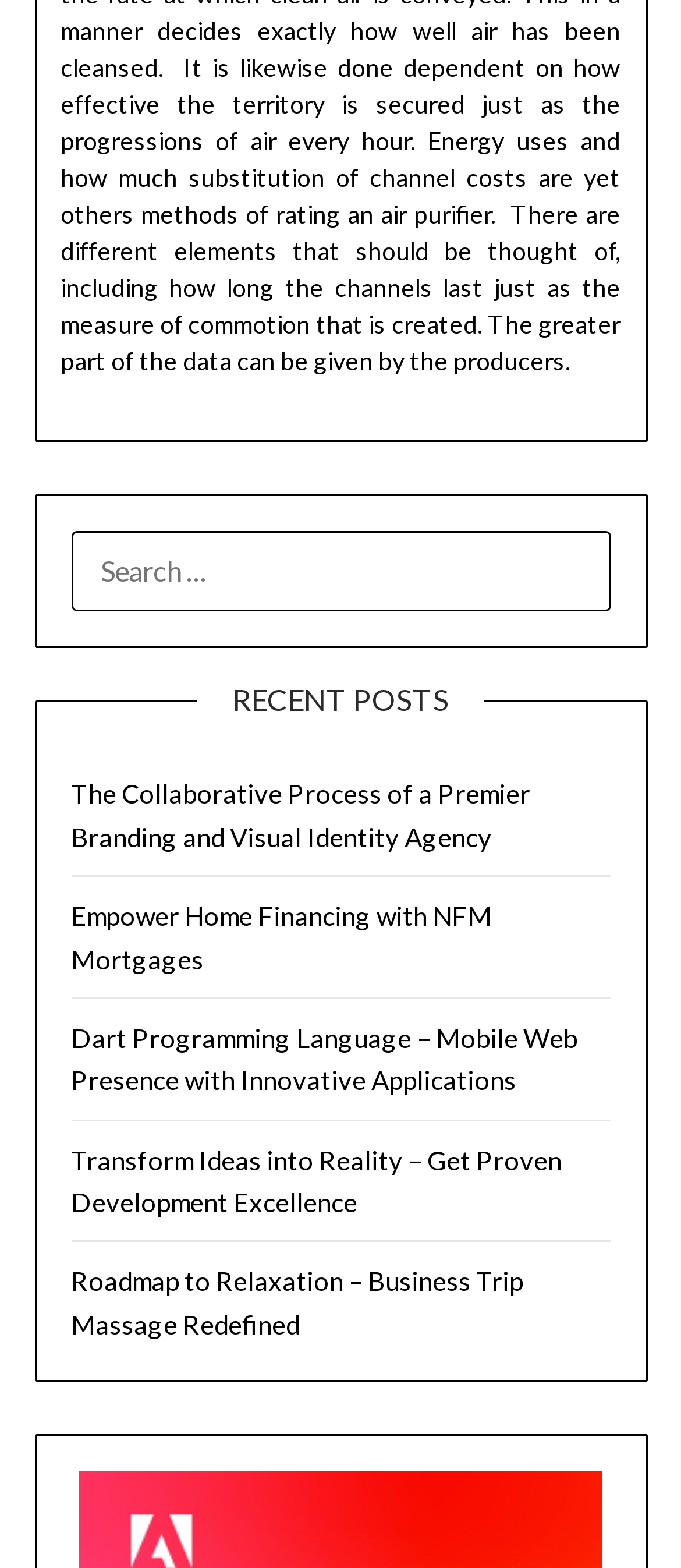Respond to the question below with a single word or phrase:
What is the last link under 'RECENT POSTS'?

Roadmap to Relaxation...